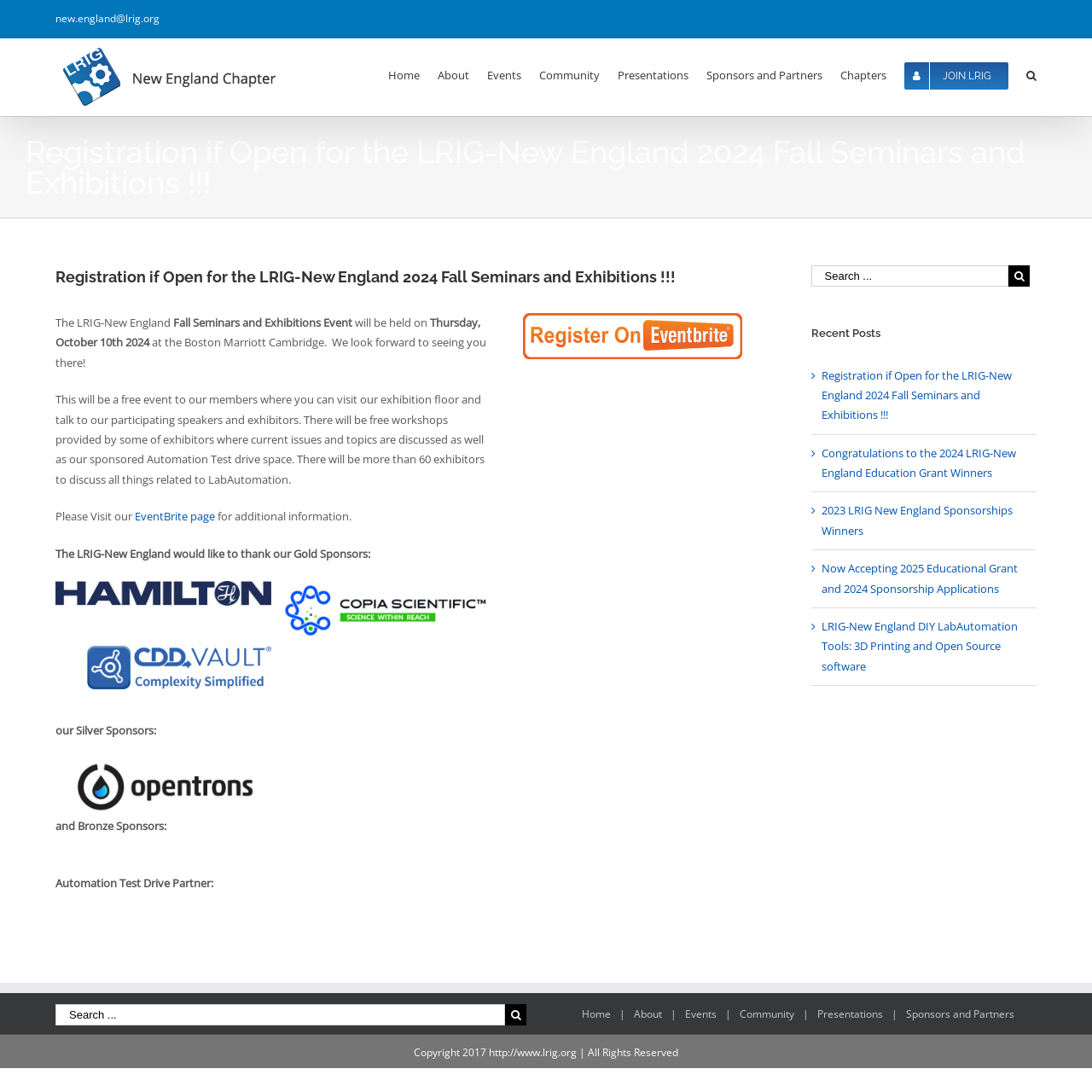Locate the bounding box coordinates of the clickable area needed to fulfill the instruction: "Click the 'Home' menu item".

[0.355, 0.035, 0.401, 0.101]